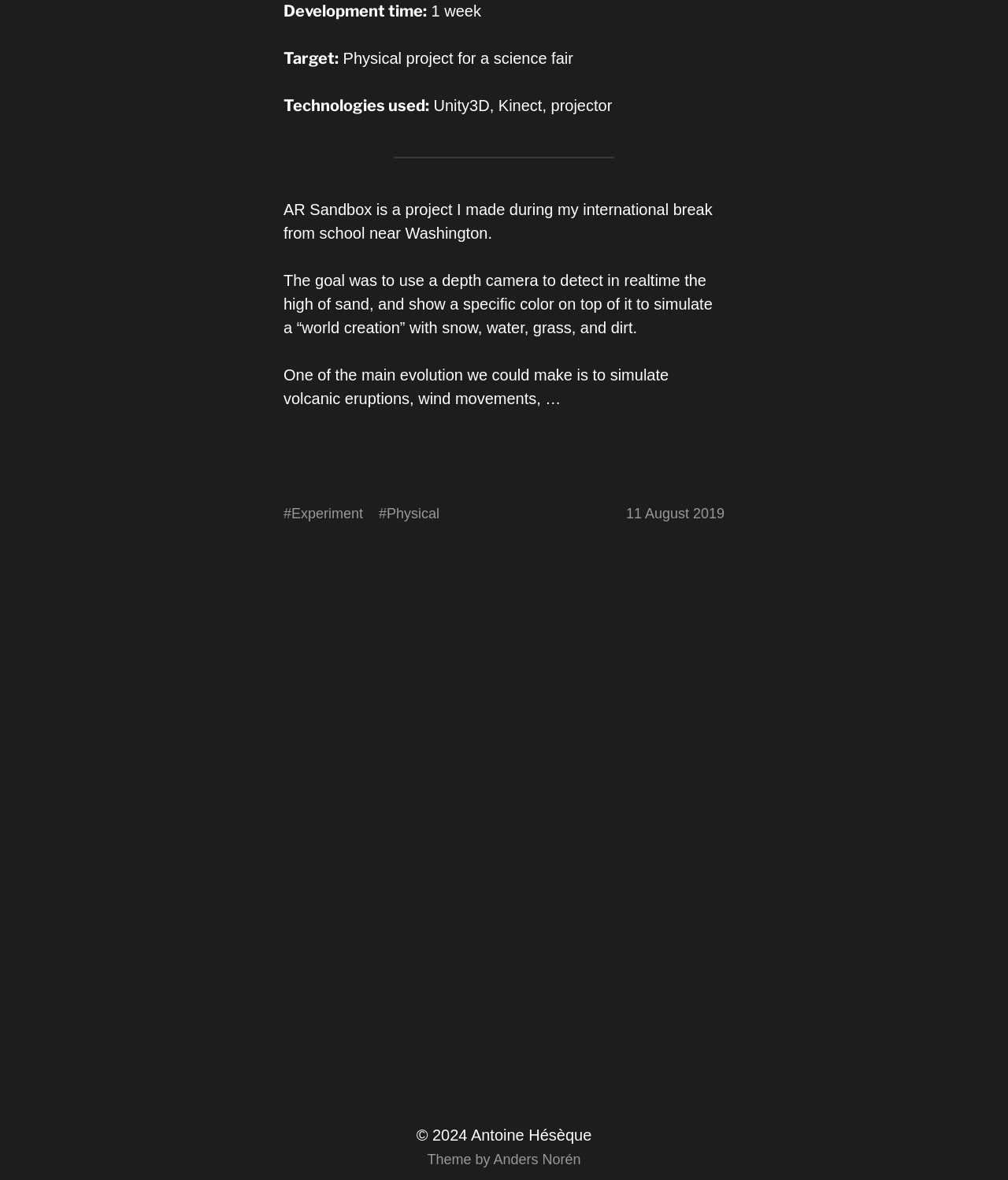Refer to the screenshot and answer the following question in detail:
What is the development time of the AR Sandbox project?

The answer can be found in the StaticText element with the text 'Development time:' and its adjacent element with the text '1 week'.